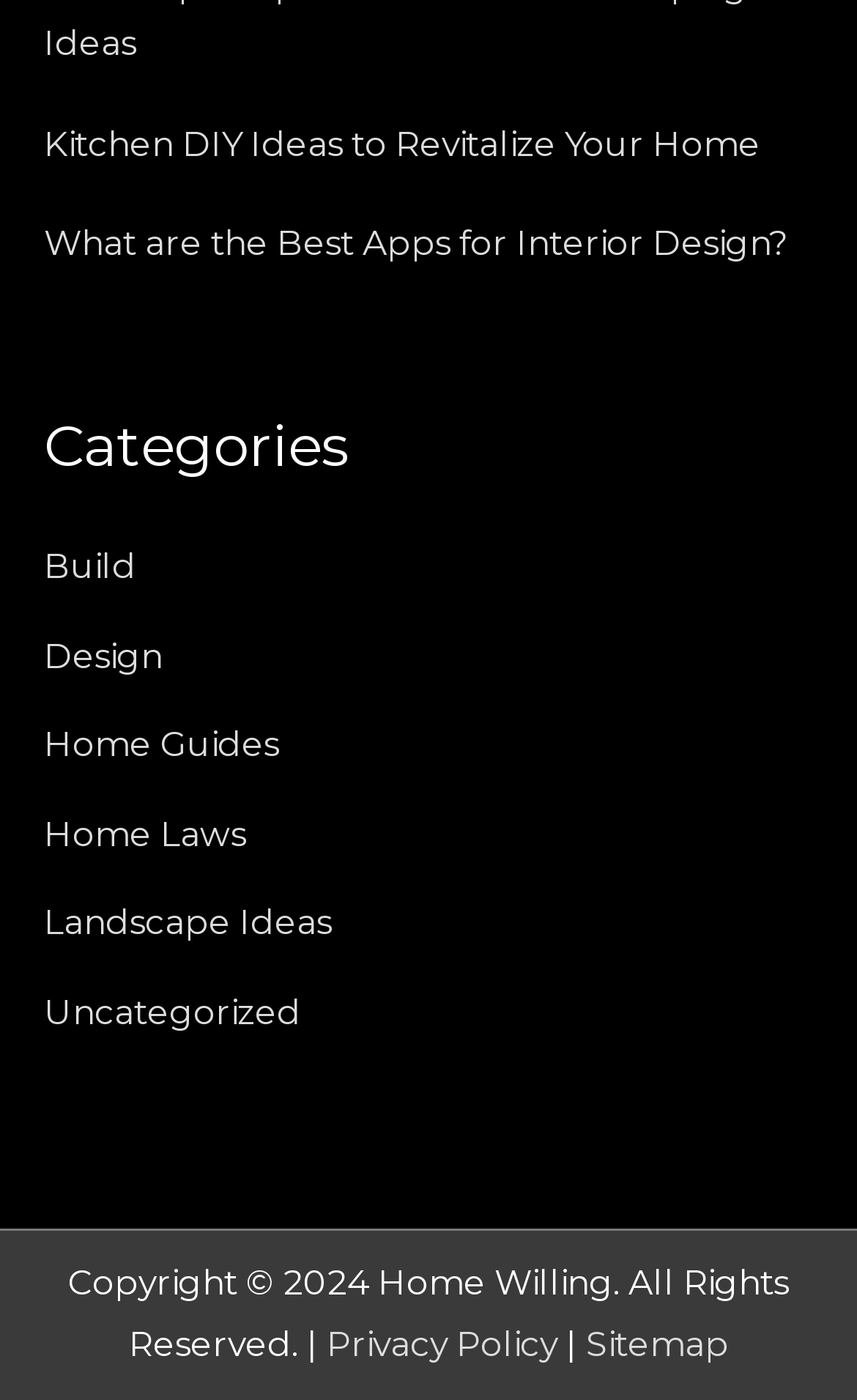What is the name of the website?
Please give a detailed answer to the question using the information shown in the image.

The StaticText element with the text 'Home Willing' is likely the name of the website, as it appears prominently at the bottom of the page.